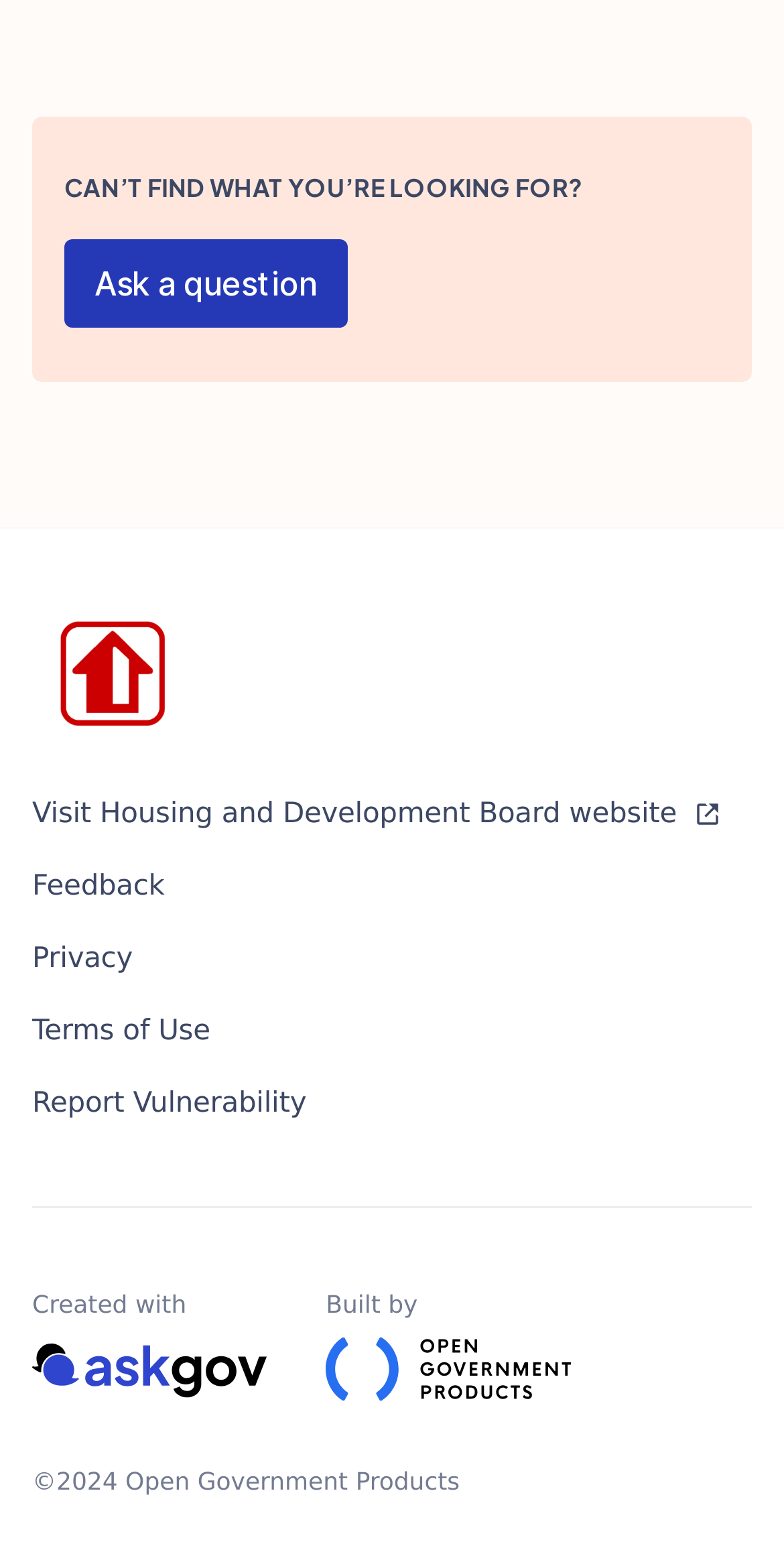How many links are there in the footer section?
Answer the question with a single word or phrase by looking at the picture.

6